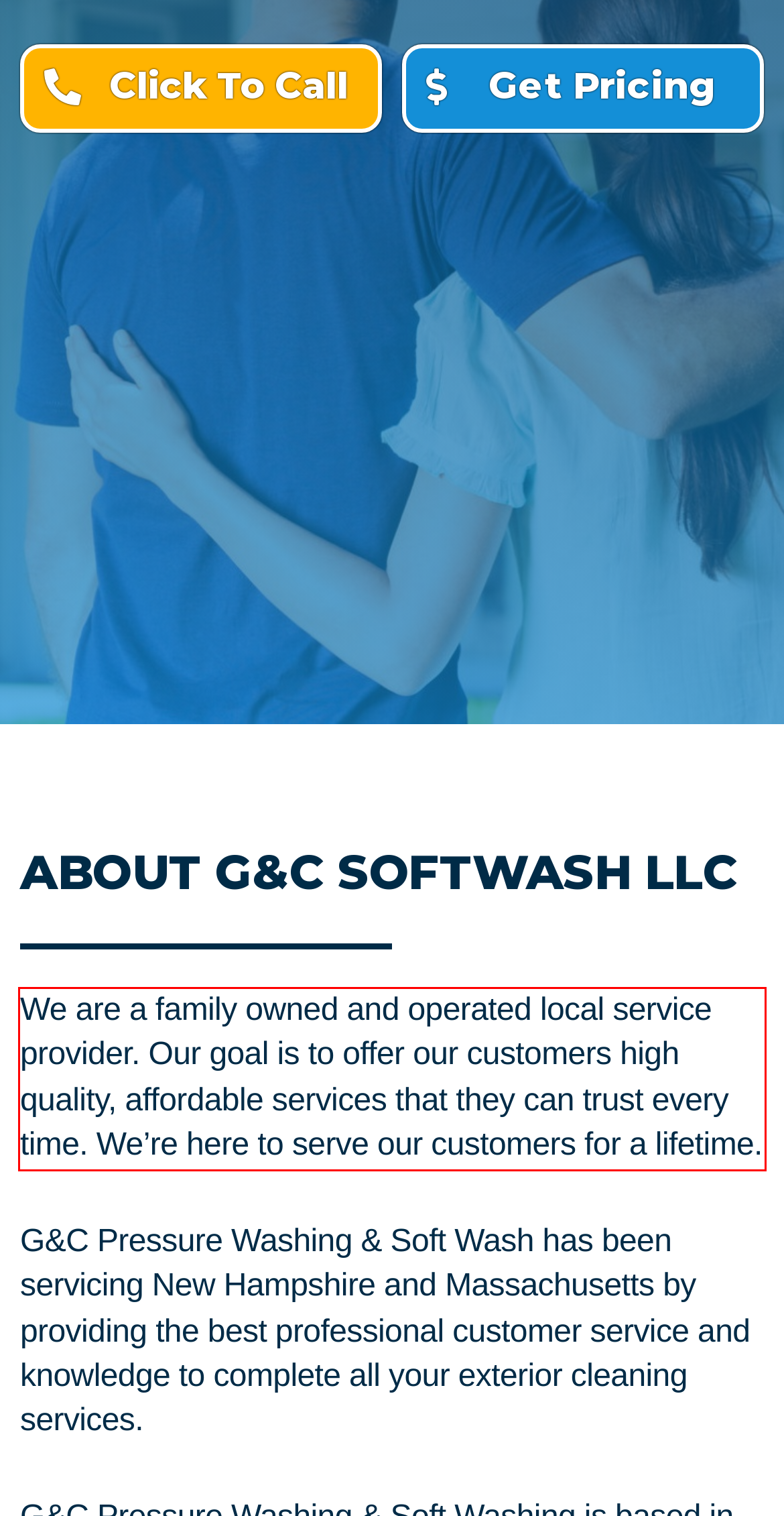Review the screenshot of the webpage and recognize the text inside the red rectangle bounding box. Provide the extracted text content.

We are a family owned and operated local service provider. Our goal is to offer our customers high quality, affordable services that they can trust every time. We’re here to serve our customers for a lifetime.